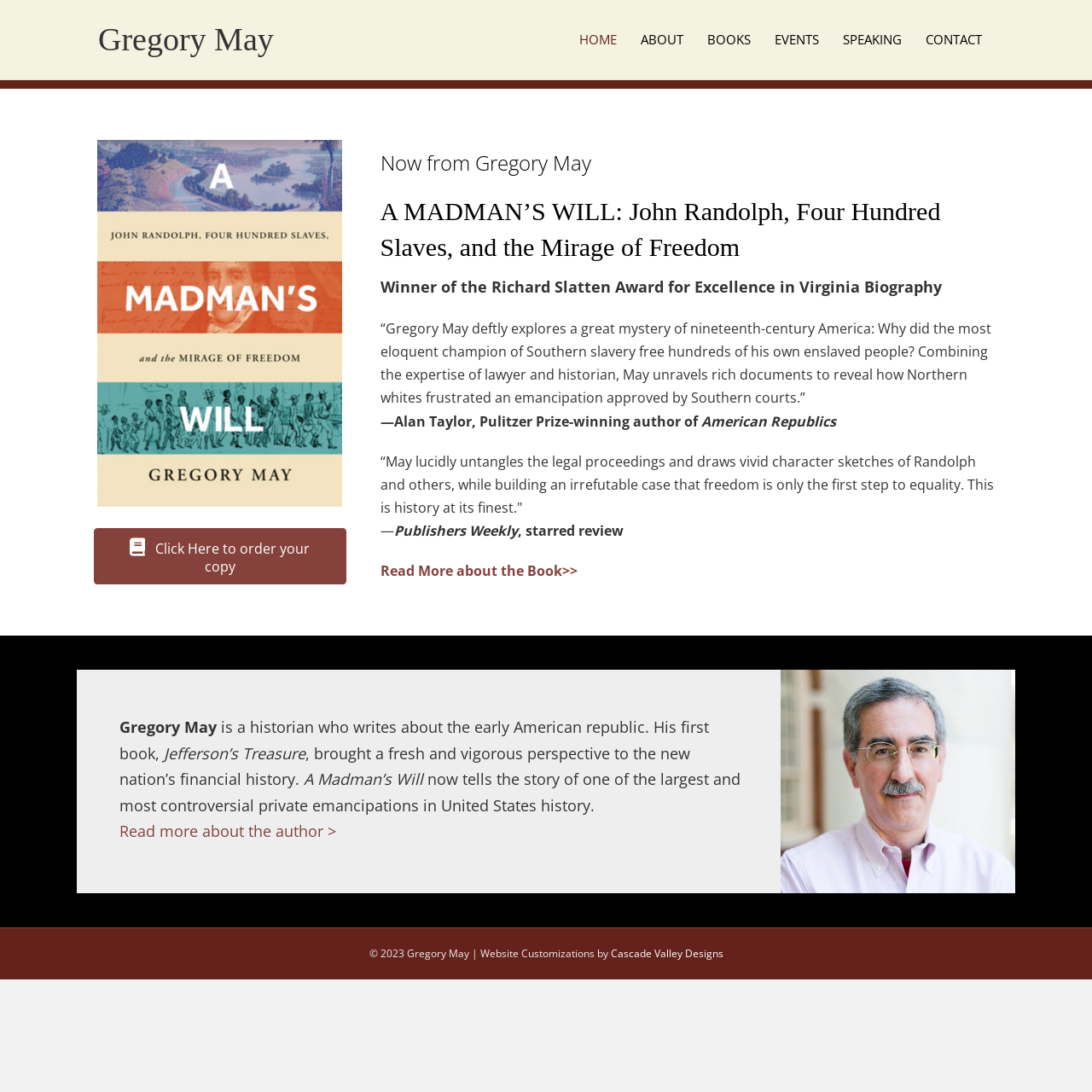What is the name of the company that customized the website?
Please utilize the information in the image to give a detailed response to the question.

The name of the company that customized the website is mentioned in the static text '© 2023 Gregory May | Website Customizations by Cascade Valley Designs' which is located in the footer section of the webpage.